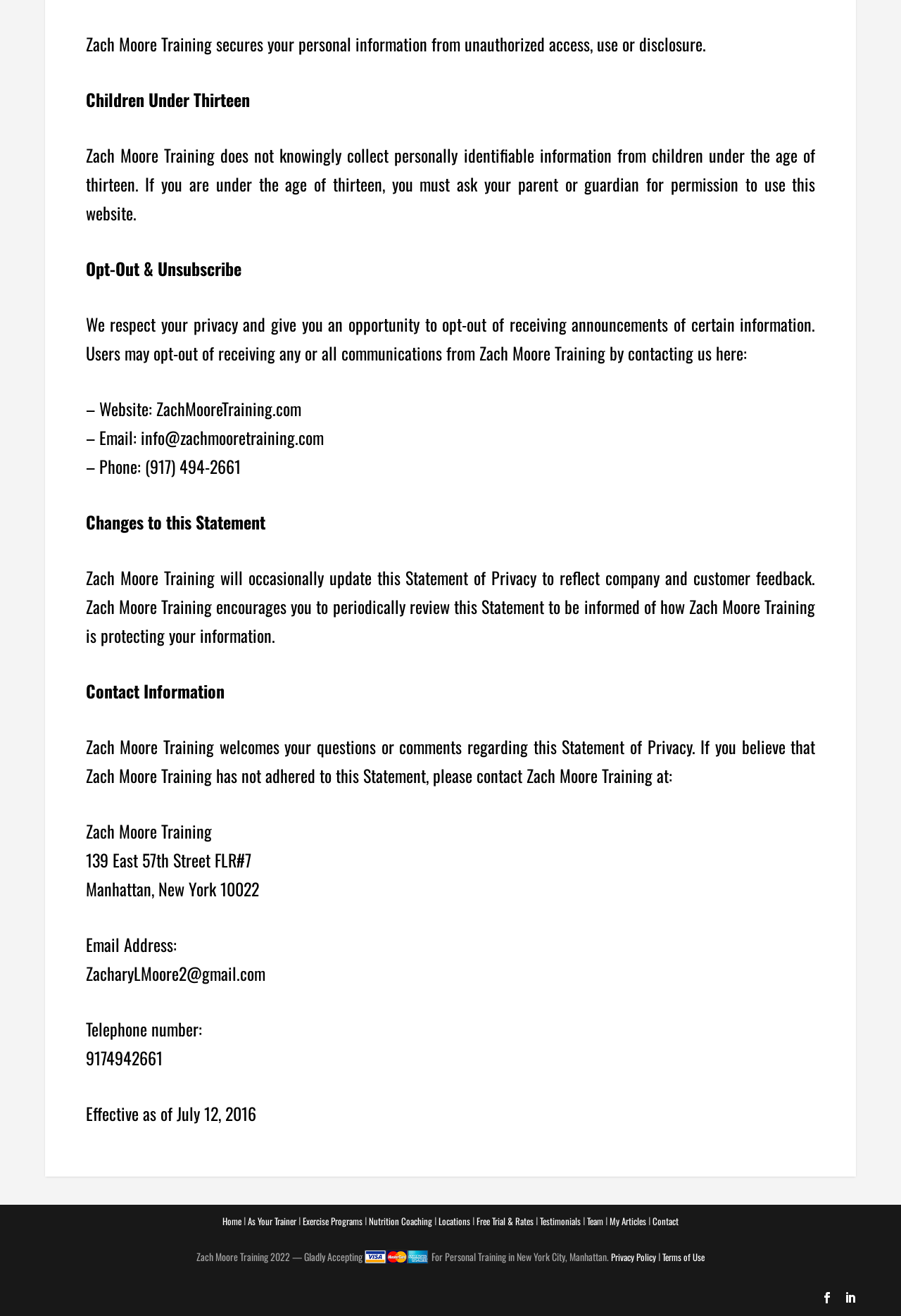What is the company's phone number?
Based on the image, please offer an in-depth response to the question.

I found the company's phone number by reading the 'Contact Information' section, where it is listed as '(917) 494-2661'.